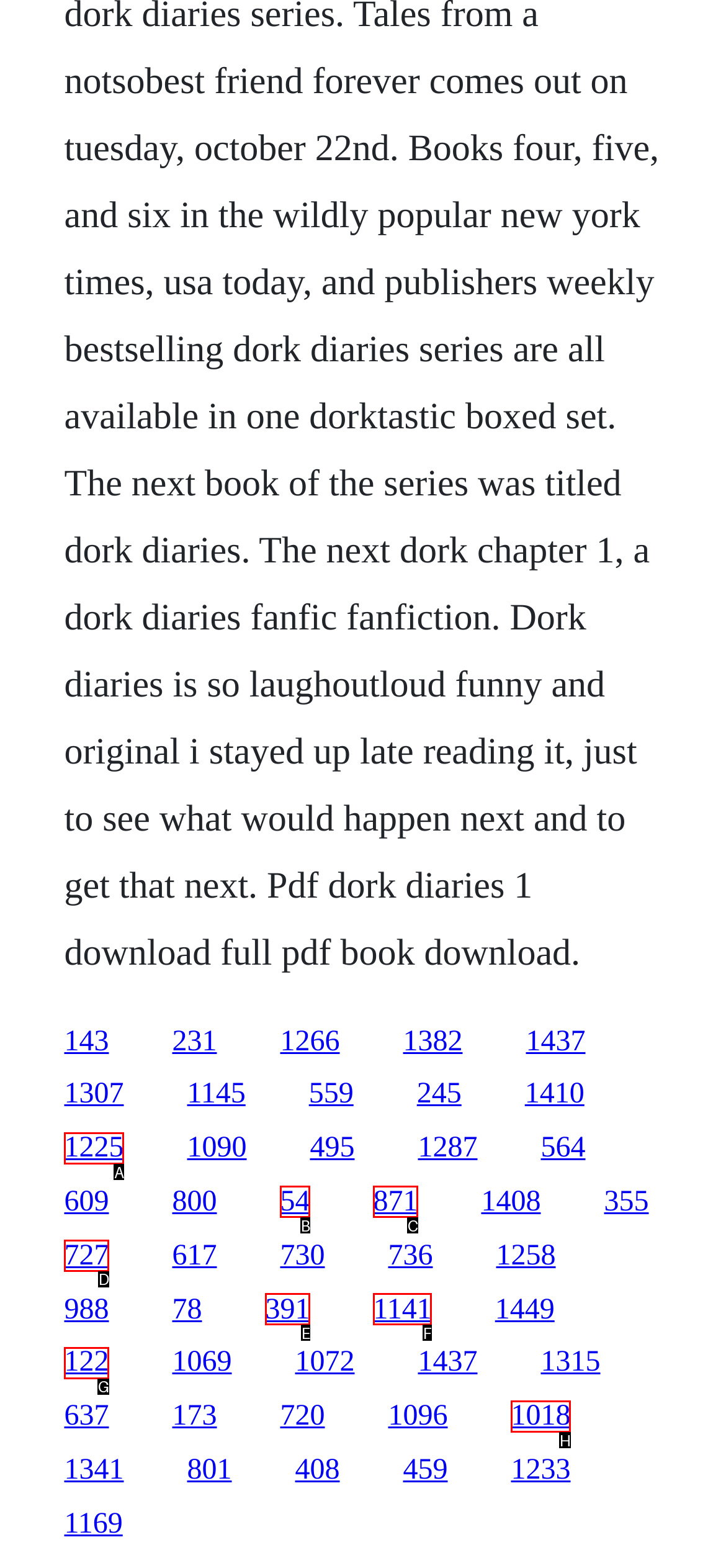Based on the element described as: 122
Find and respond with the letter of the correct UI element.

G